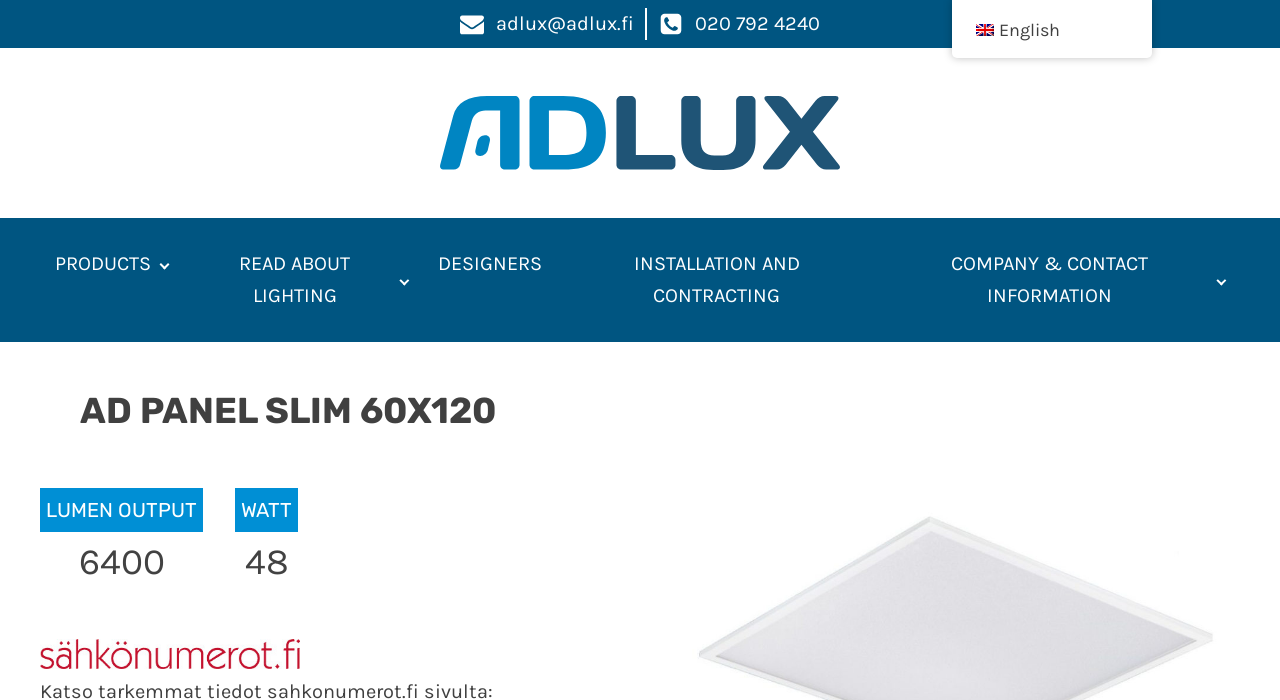What language is the webpage currently set to?
Answer the question with a thorough and detailed explanation.

I found the language setting by looking at the link element with the content 'en_GB English'. This suggests that the webpage is currently set to English.